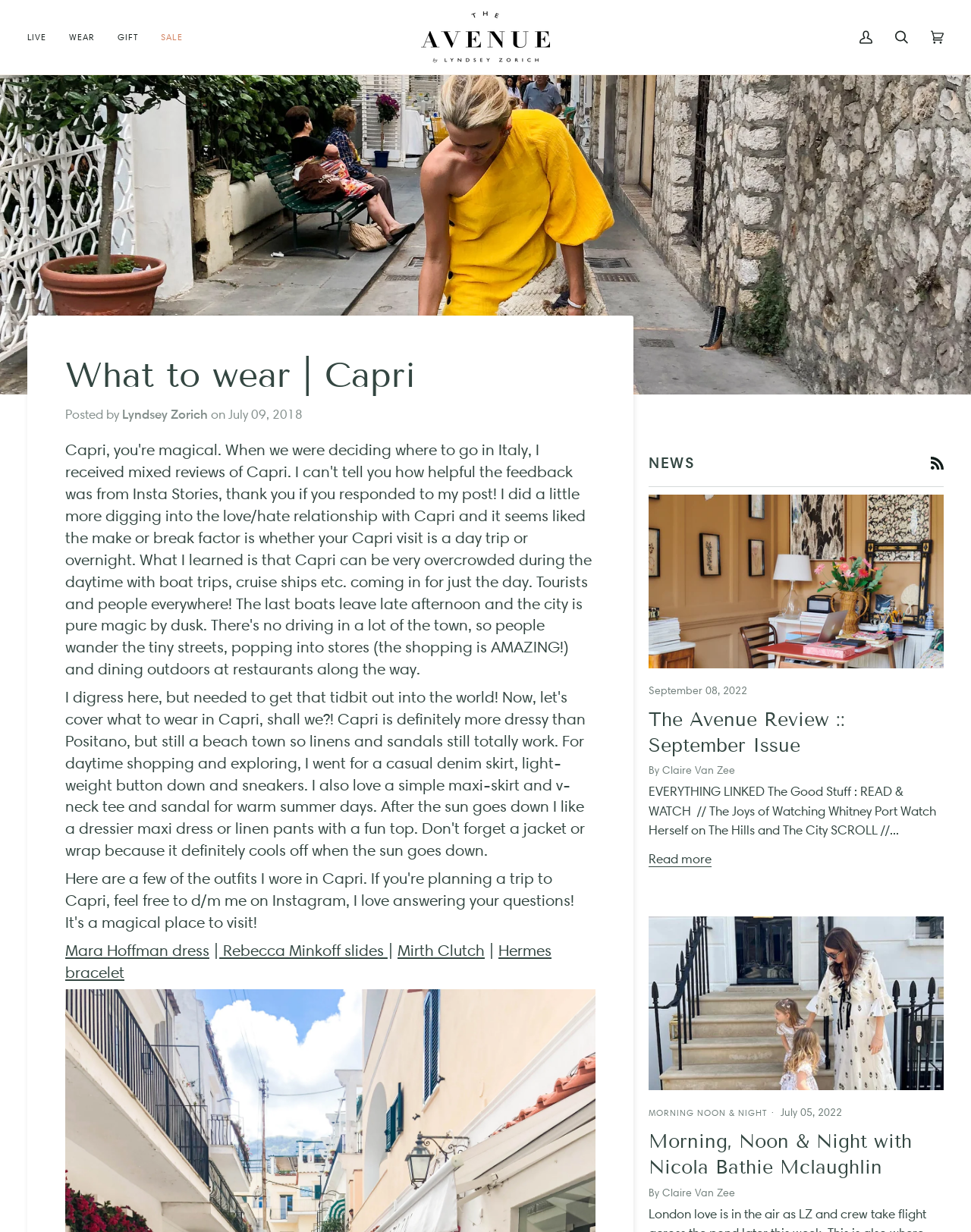Generate the text of the webpage's primary heading.

What to wear | Capri